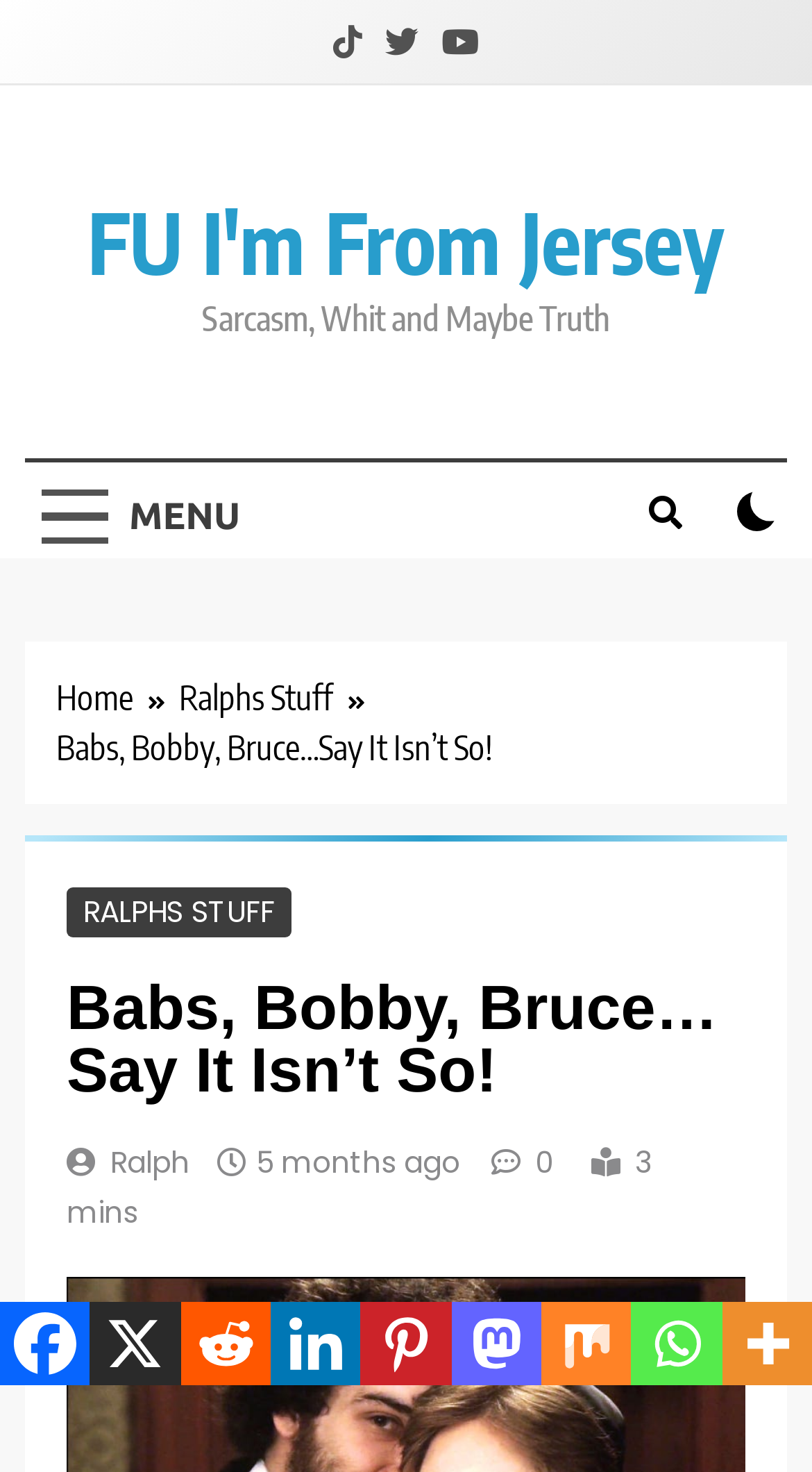Identify and provide the title of the webpage.

Babs, Bobby, Bruce…Say It Isn’t So!